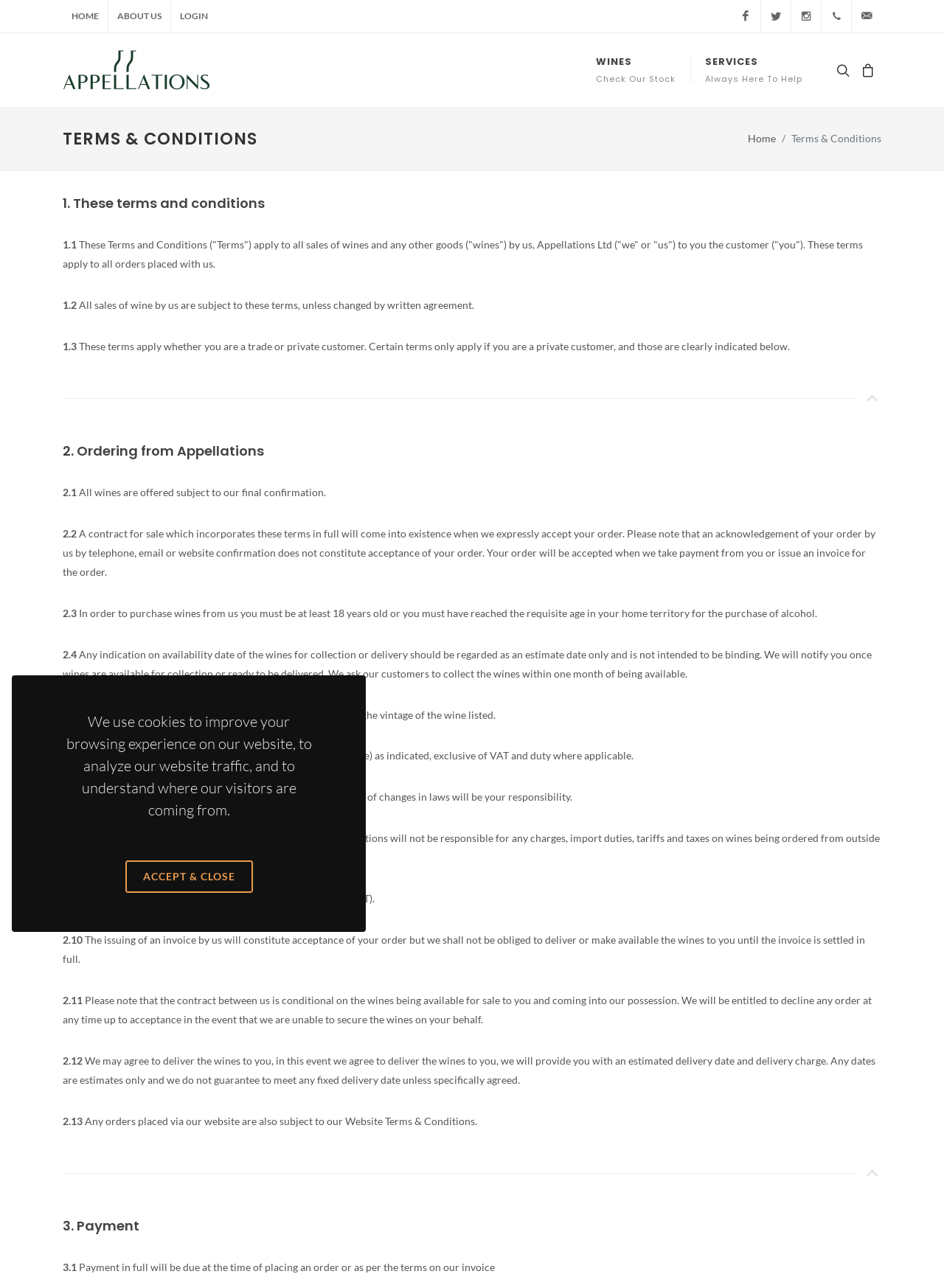Generate a comprehensive description of the webpage.

The webpage is about the Terms and Conditions of Appellations, a wine sales company. At the top of the page, there is a notification about the use of cookies on the website, along with an "ACCEPT & CLOSE" button. Below this, there is a navigation menu with links to "HOME", "ABOUT US", "LOGIN", and social media icons. 

On the left side of the page, there is a logo of Appellations, which is also a link to the homepage. Below the logo, there are links to "WINES Check Our Stock" and "SERVICES Always Here To Help". 

The main content of the page is divided into sections, each with a heading and numbered paragraphs. The first section is "TERMS & CONDITIONS", which outlines the terms of sale, including the application of these terms, the ordering process, and the customer's responsibilities. 

The second section is "Ordering from Appellations", which covers the ordering process, including the confirmation of orders, payment, and delivery. The section also mentions that the company is not responsible for charges, import duties, and taxes on wines being ordered from outside of the UK.

The third section is "Payment", which explains the payment terms, including the requirement for full payment at the time of placing an order or as per the terms on the invoice.

Throughout the page, there are links to other pages, including the homepage, and social media icons at the top. The page also has a search bar at the top, allowing users to search for specific terms or conditions.